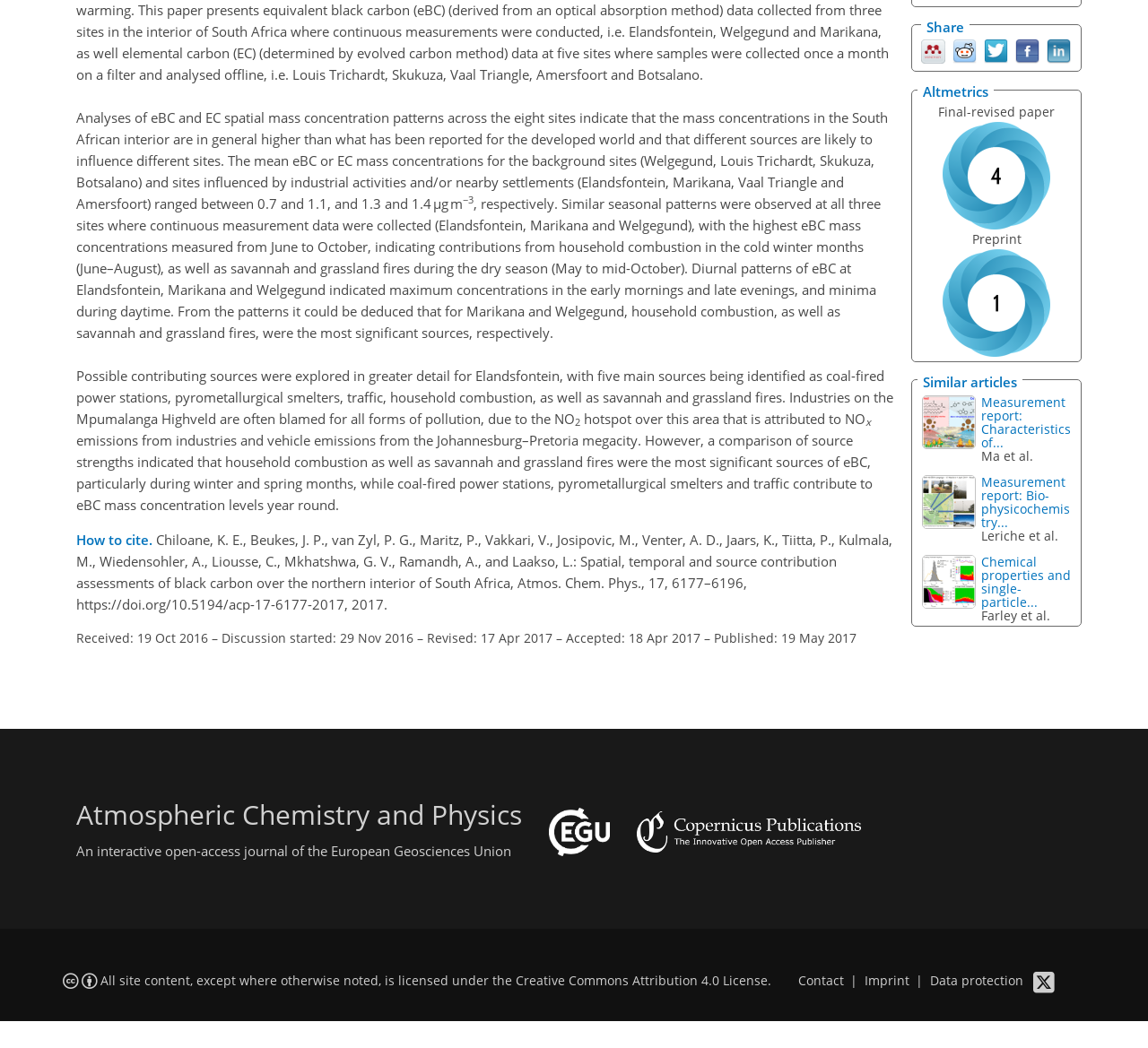Bounding box coordinates are to be given in the format (top-left x, top-left y, bottom-right x, bottom-right y). All values must be floating point numbers between 0 and 1. Provide the bounding box coordinate for the UI element described as: Data protection

[0.81, 0.929, 0.891, 0.944]